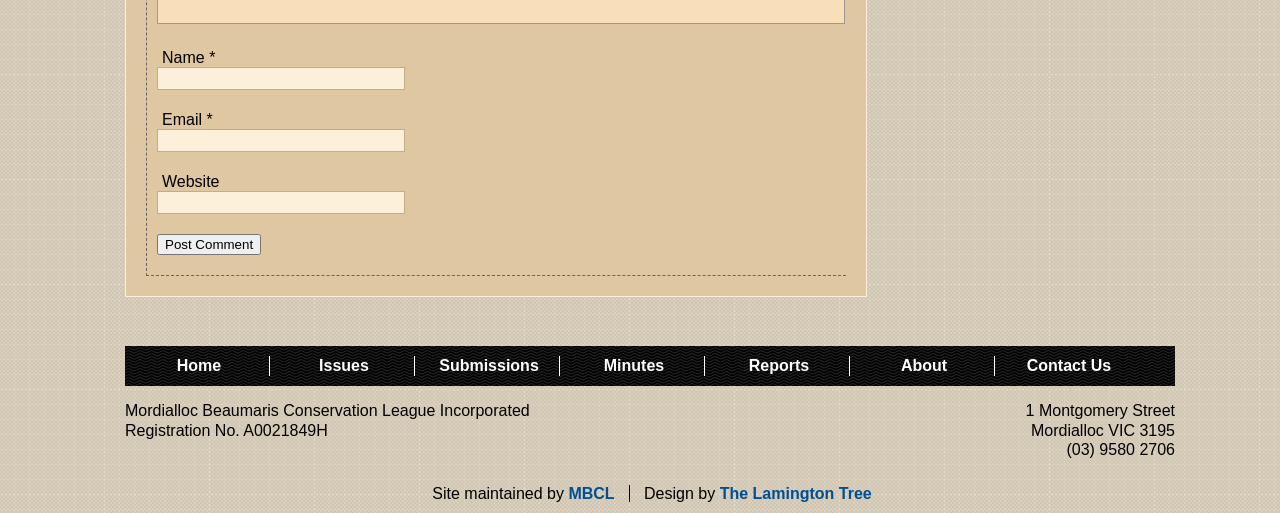Find the bounding box coordinates of the area that needs to be clicked in order to achieve the following instruction: "Enter your name". The coordinates should be specified as four float numbers between 0 and 1, i.e., [left, top, right, bottom].

[0.123, 0.13, 0.316, 0.175]